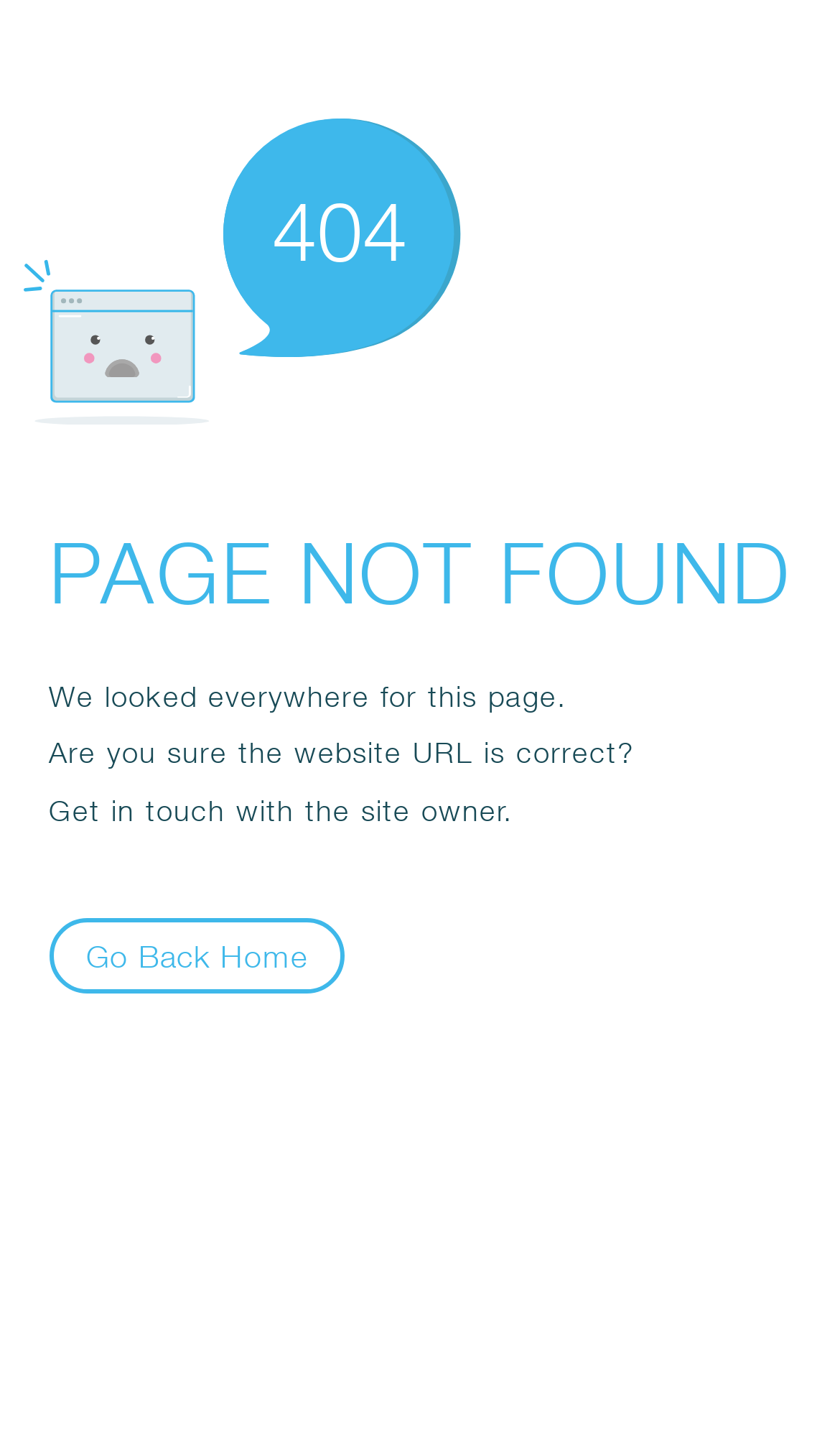Find the bounding box coordinates for the HTML element described as: "Go Back Home". The coordinates should consist of four float values between 0 and 1, i.e., [left, top, right, bottom].

[0.058, 0.642, 0.411, 0.695]